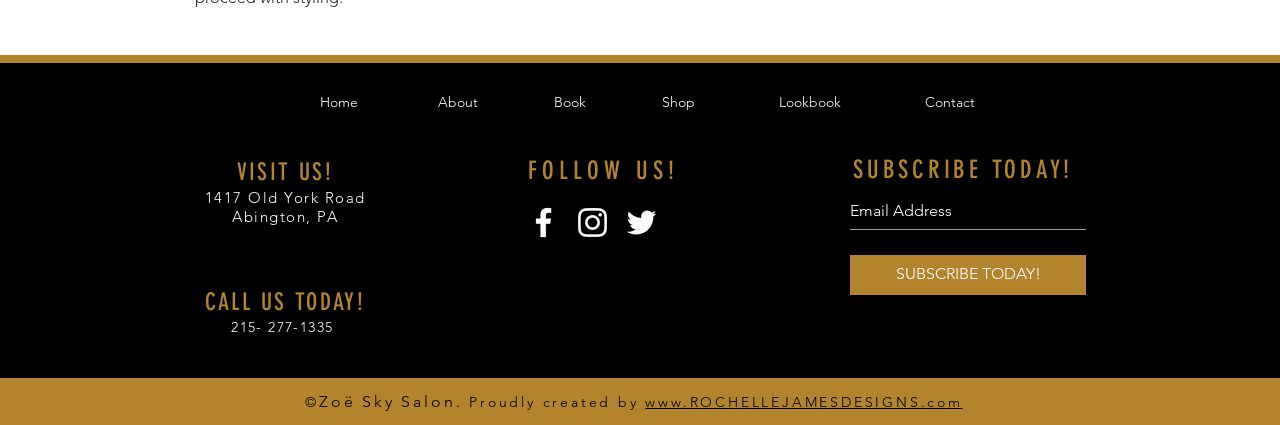Identify the bounding box for the described UI element. Provide the coordinates in (top-left x, top-left y, bottom-right x, bottom-right y) format with values ranging from 0 to 1: aria-label="White Twitter Icon"

[0.486, 0.477, 0.516, 0.569]